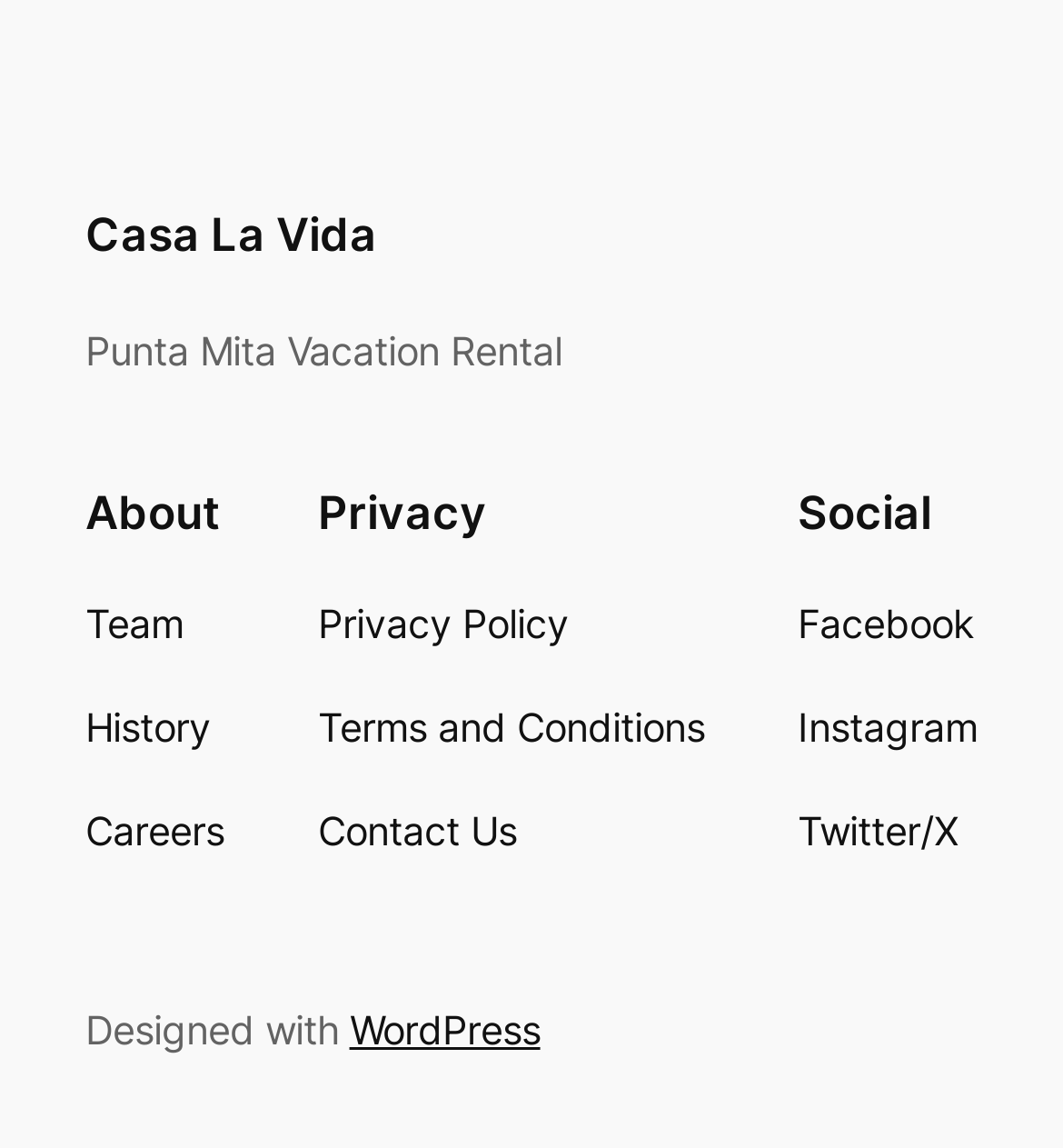Select the bounding box coordinates of the element I need to click to carry out the following instruction: "Read the latest post".

None